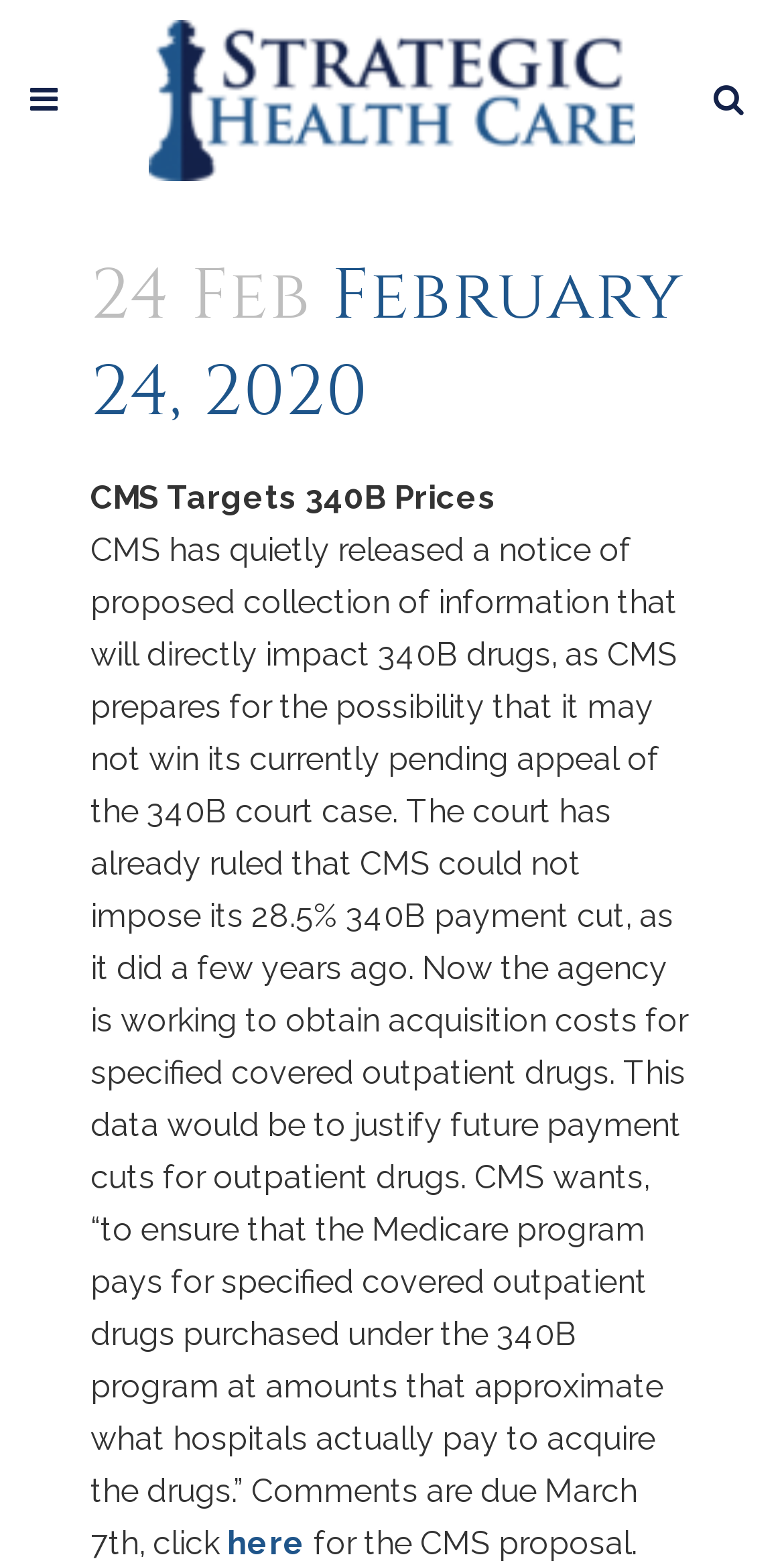Answer succinctly with a single word or phrase:
What is the topic related to in the webpage content?

340B drugs